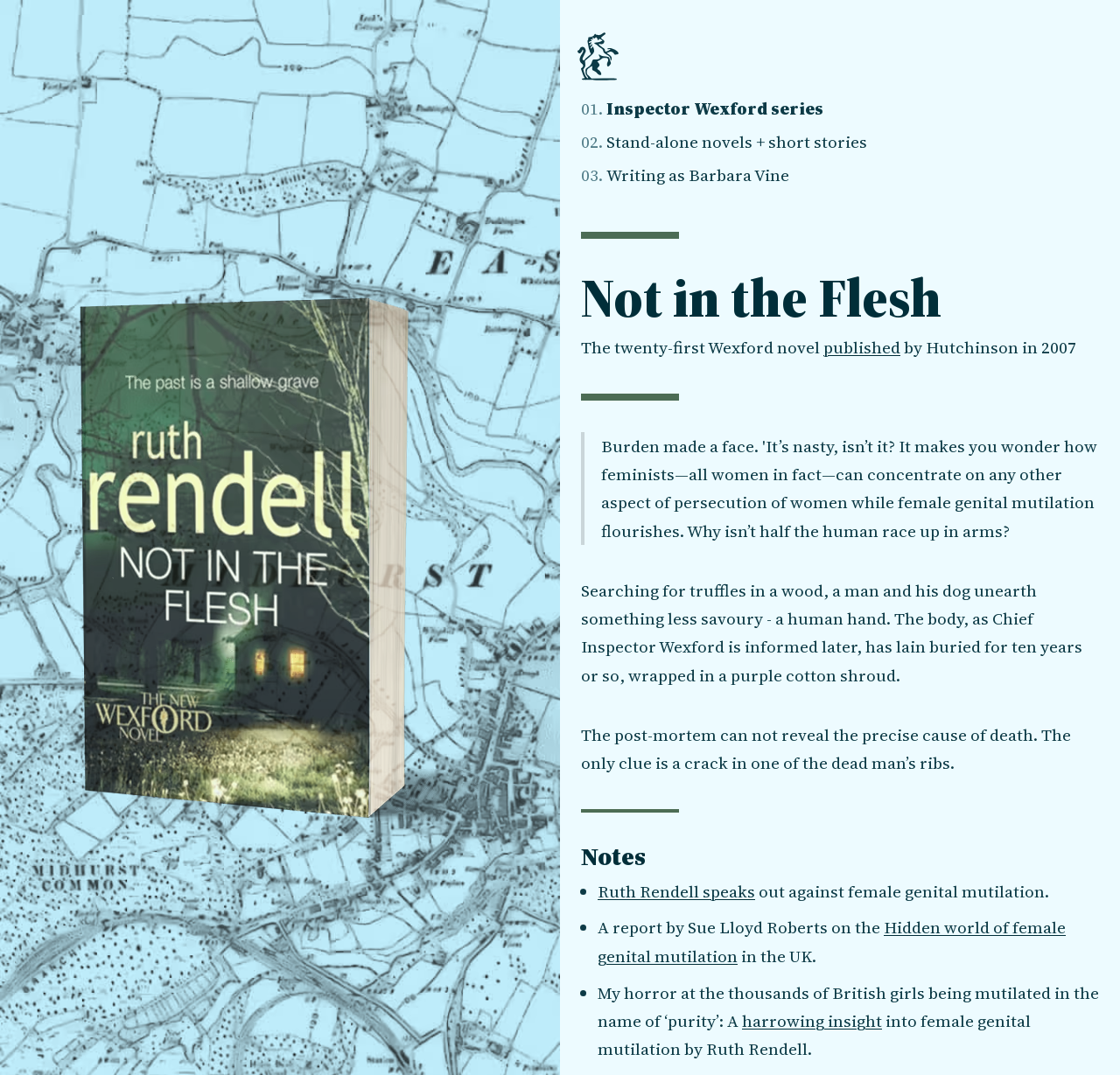Please respond to the question with a concise word or phrase:
What is the title of the book?

Not in the Flesh